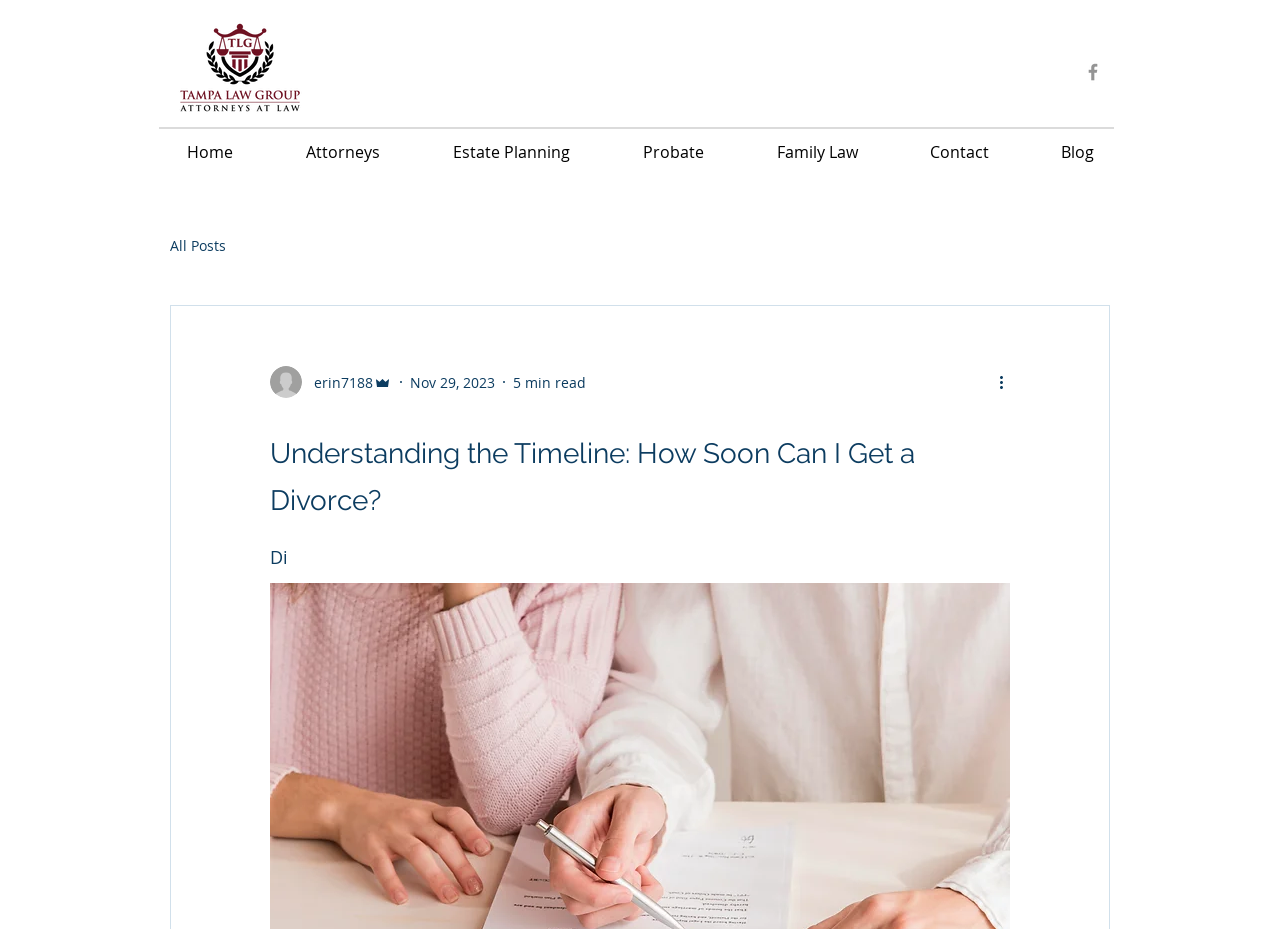Please identify the bounding box coordinates of the region to click in order to complete the task: "Navigate to the Attorneys page". The coordinates must be four float numbers between 0 and 1, specified as [left, top, right, bottom].

[0.21, 0.142, 0.325, 0.186]